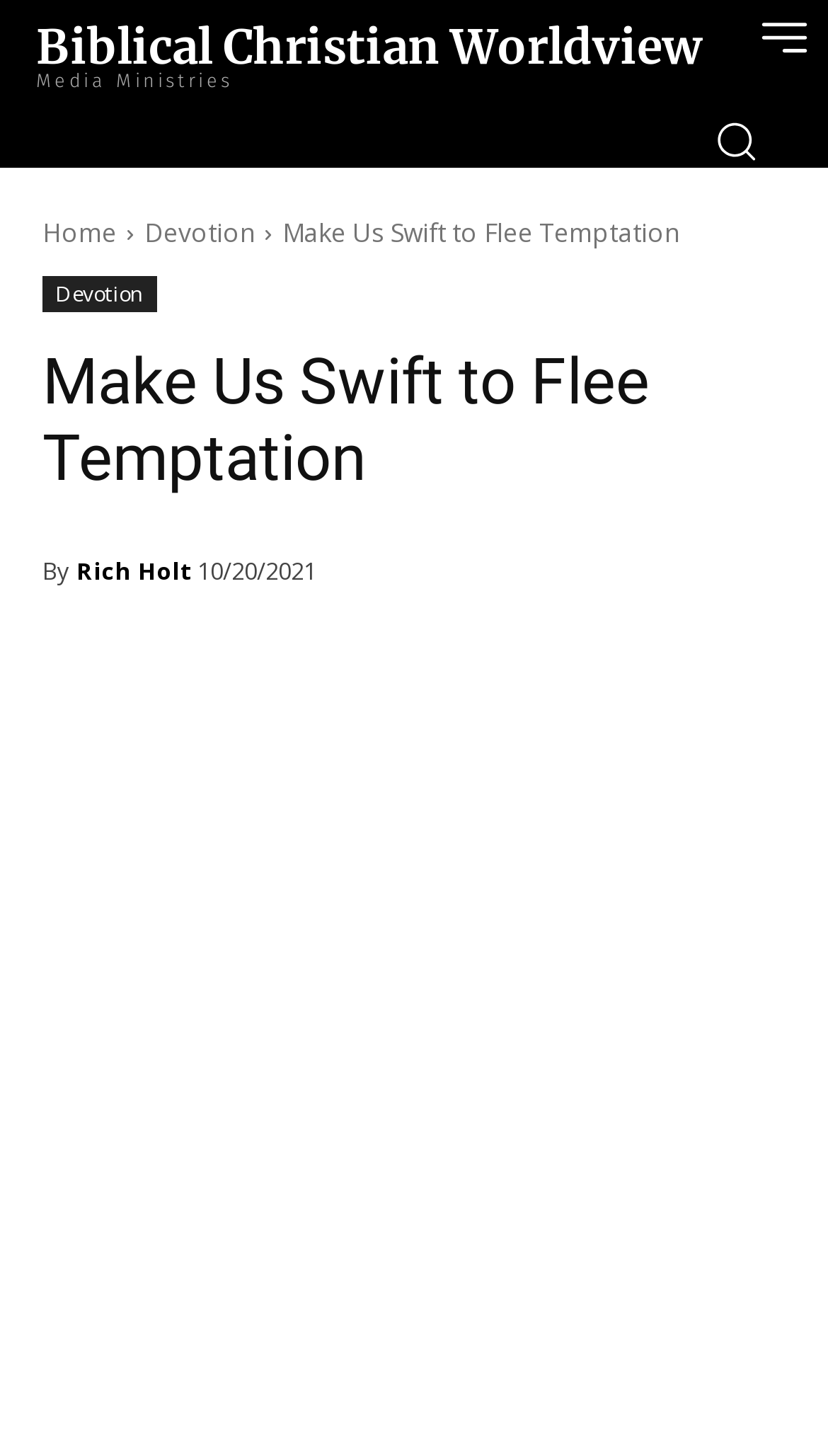What is the main topic of the webpage?
Based on the image, answer the question with as much detail as possible.

I found the answer by looking at the heading 'Make Us Swift to Flee Temptation' and the surrounding text, which suggests that the webpage is about fleeing temptation.